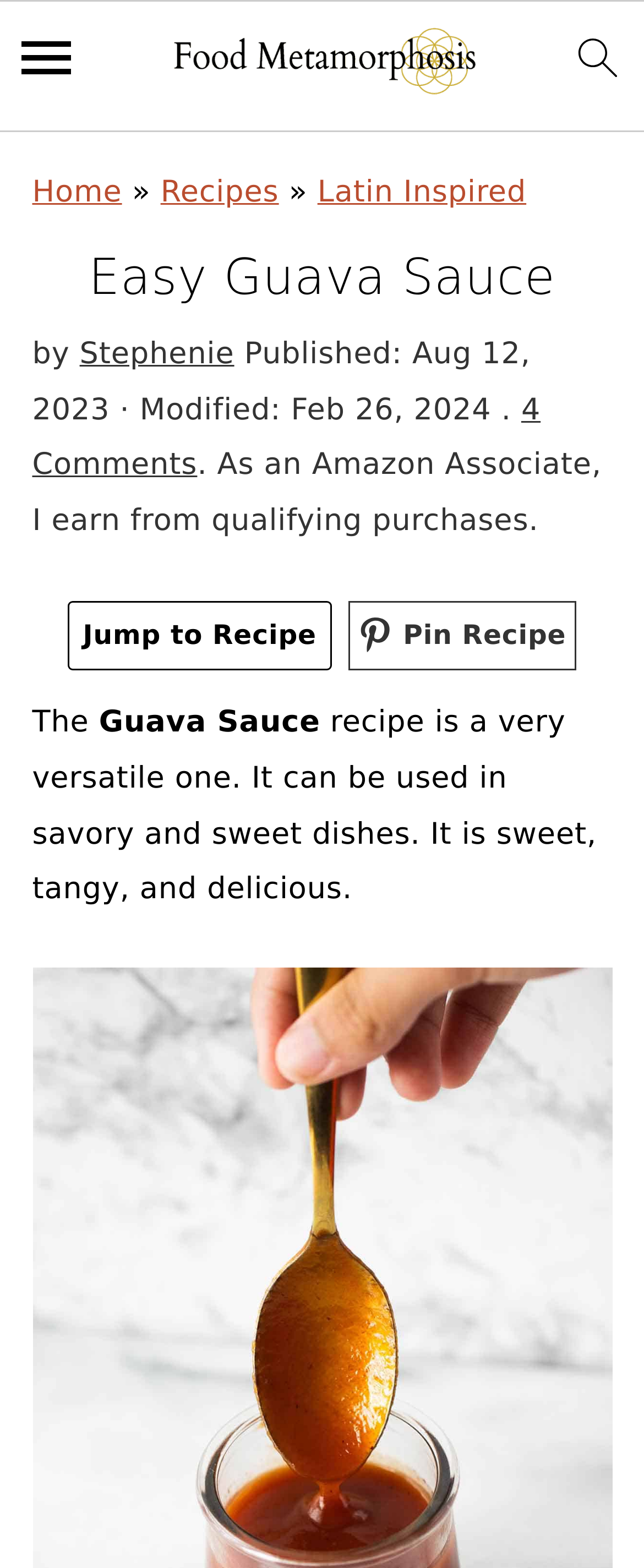Please answer the following question using a single word or phrase: 
Who is the author of the recipe?

Stephenie